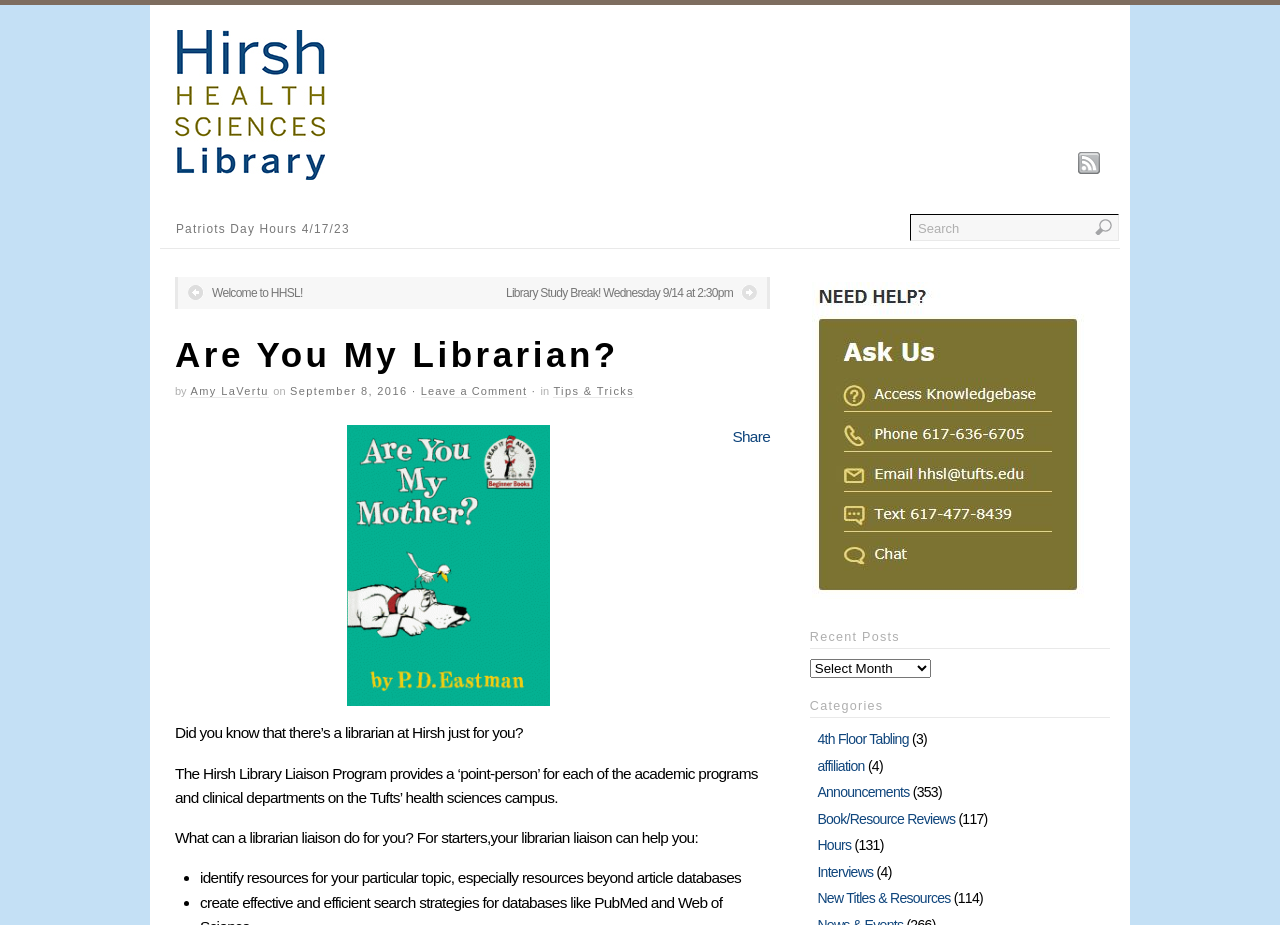Find the bounding box coordinates of the element to click in order to complete the given instruction: "Click on Patriots Day Hours."

[0.125, 0.229, 0.286, 0.268]